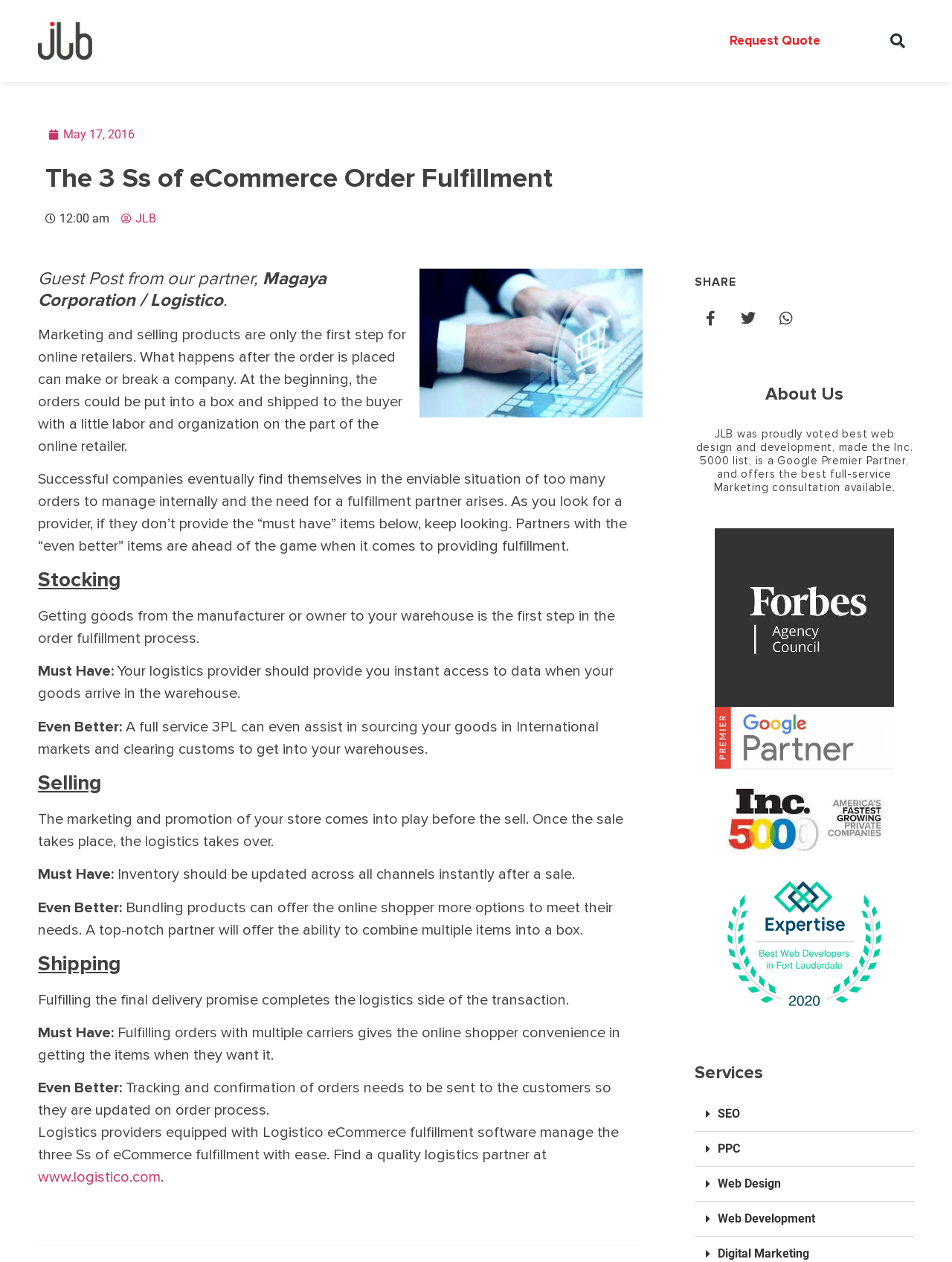Pinpoint the bounding box coordinates of the area that should be clicked to complete the following instruction: "Visit the 'JLB' website". The coordinates must be given as four float numbers between 0 and 1, i.e., [left, top, right, bottom].

[0.127, 0.166, 0.164, 0.18]